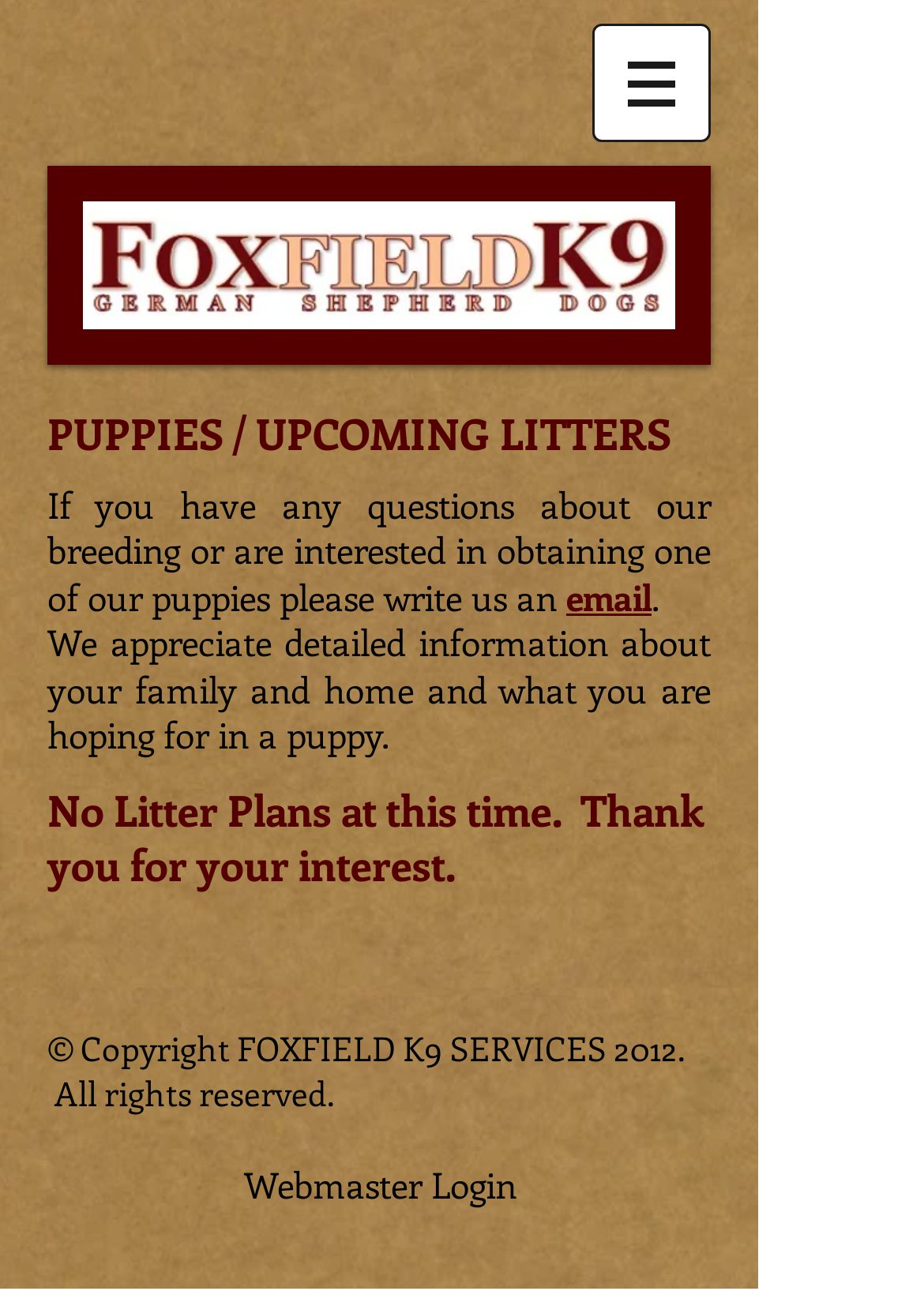What is the copyright year of the website?
Please provide a single word or phrase as the answer based on the screenshot.

2012